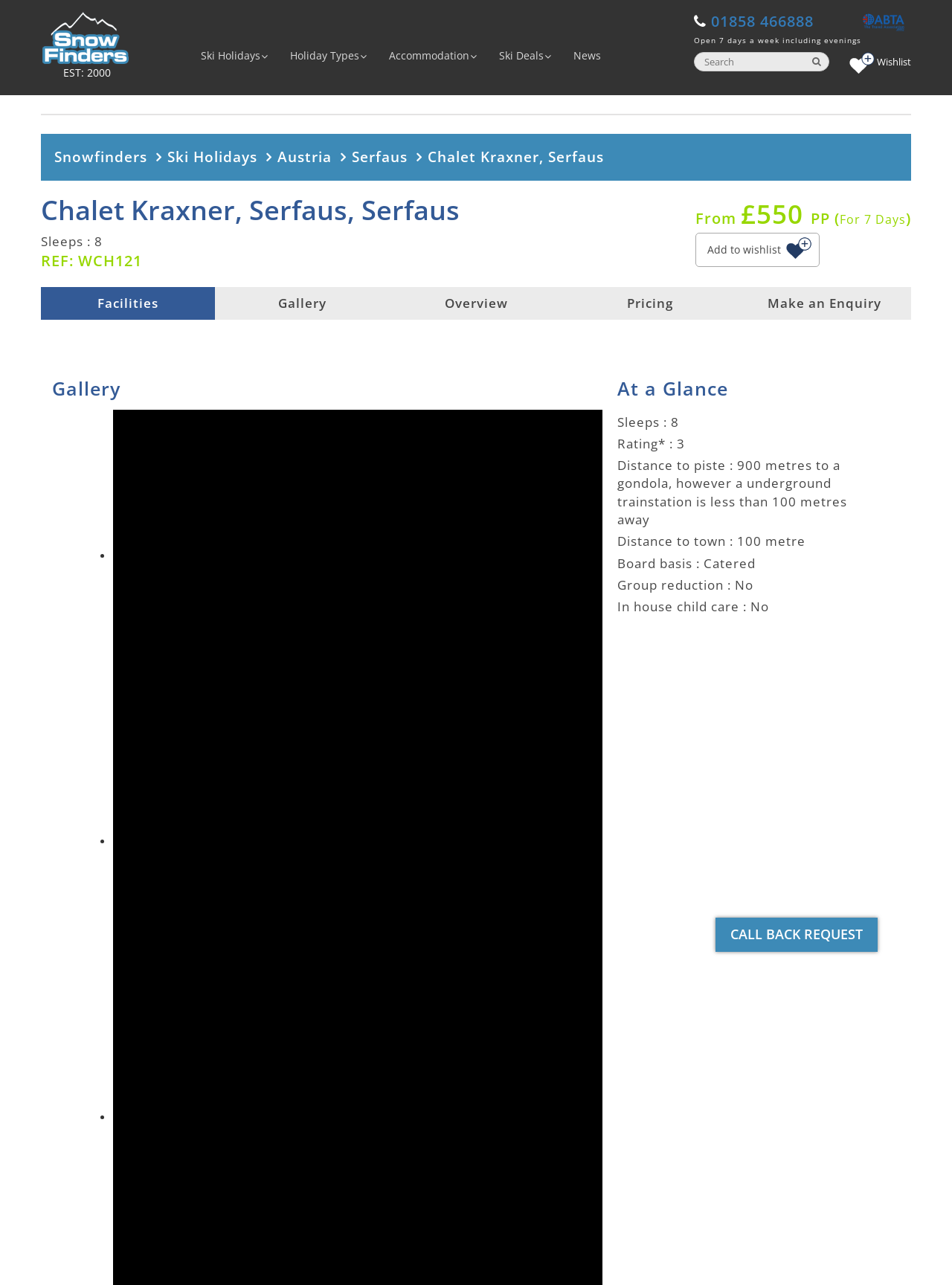Identify the bounding box coordinates for the element you need to click to achieve the following task: "Check the recent post 'Disney Dreamlight Valley – A Comedic Proposition Quest'". The coordinates must be four float values ranging from 0 to 1, formatted as [left, top, right, bottom].

None